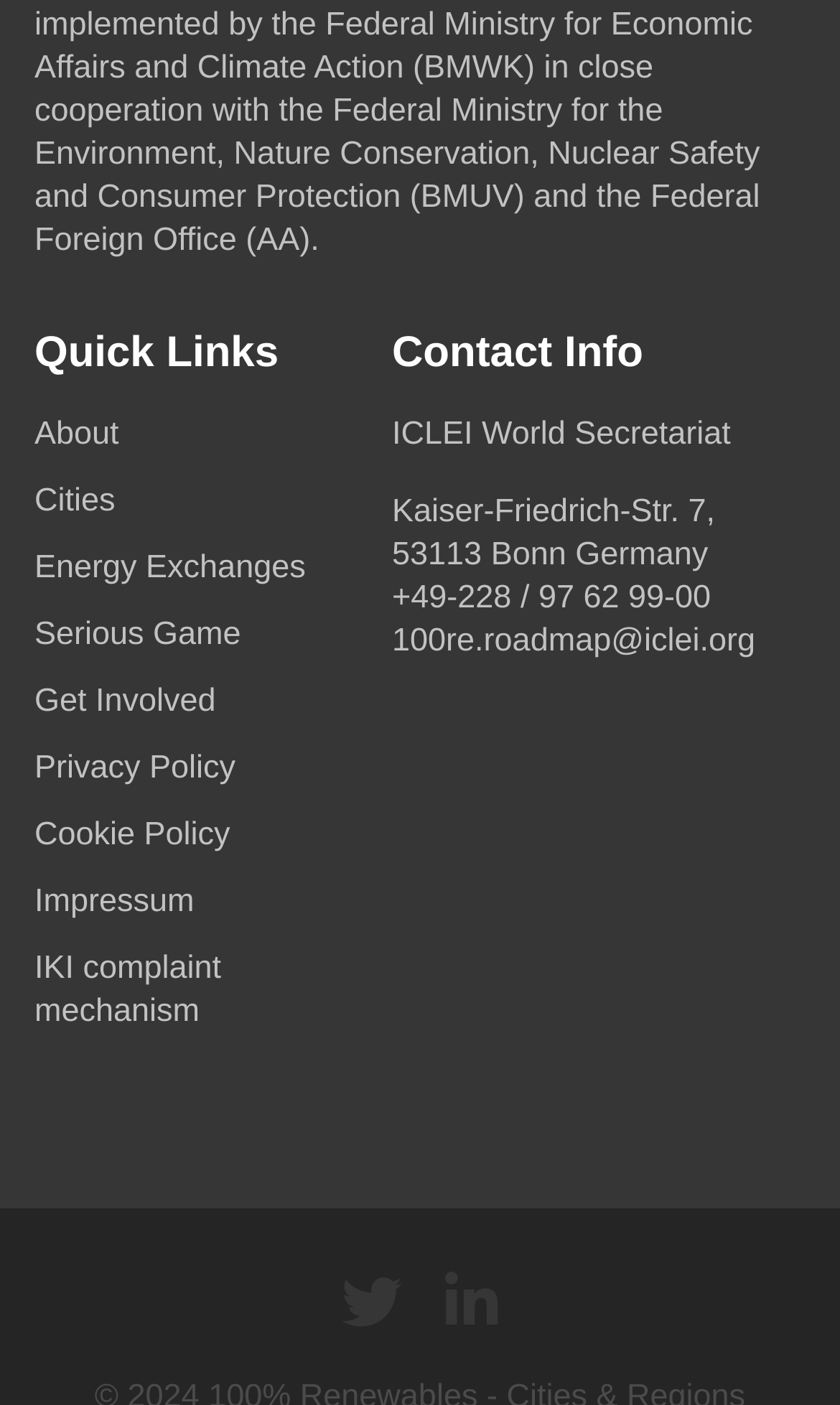Please identify the bounding box coordinates of the clickable area that will fulfill the following instruction: "View Contact Info". The coordinates should be in the format of four float numbers between 0 and 1, i.e., [left, top, right, bottom].

[0.467, 0.233, 0.959, 0.27]